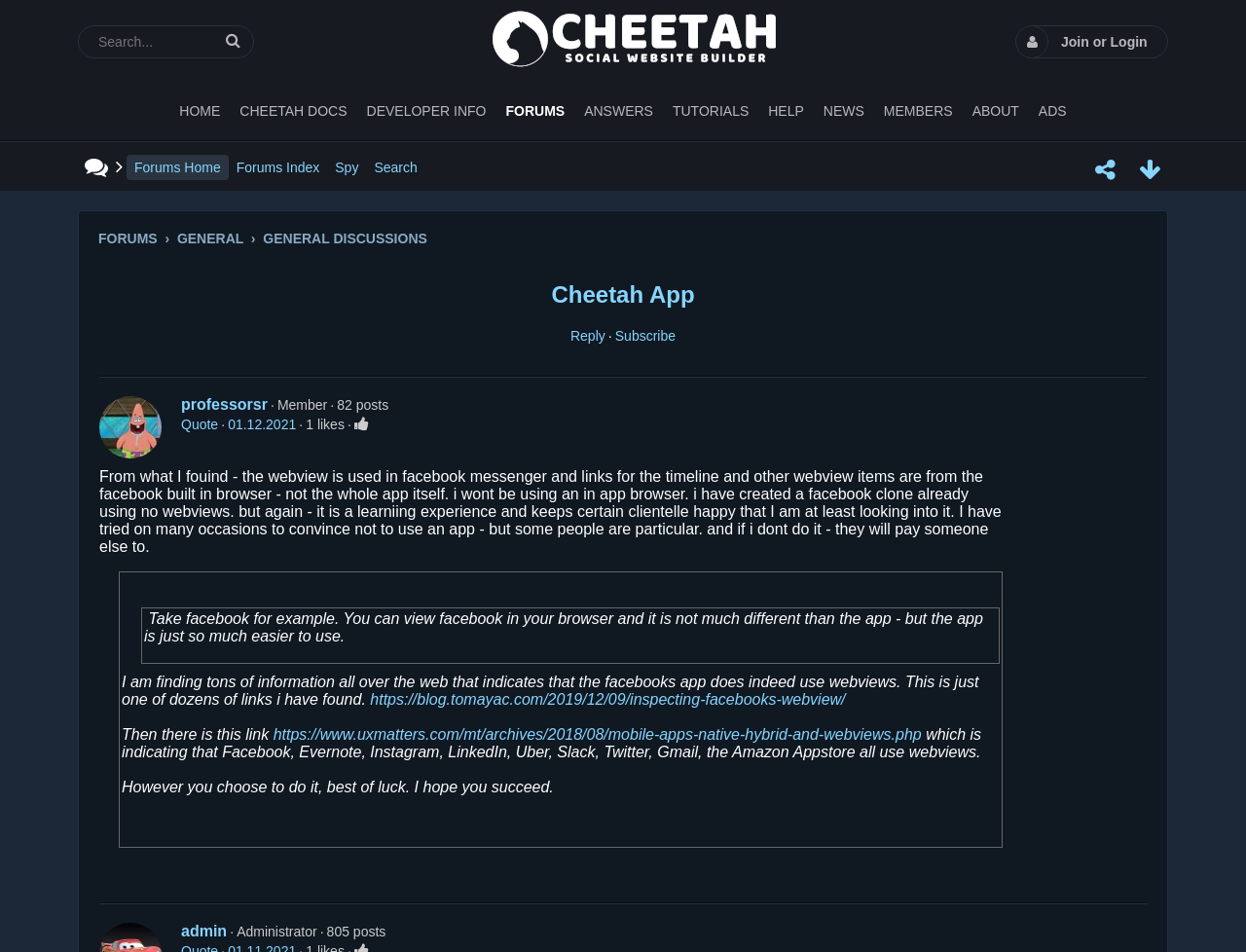Find the bounding box coordinates of the clickable area that will achieve the following instruction: "View Forums Home".

[0.108, 0.167, 0.177, 0.184]